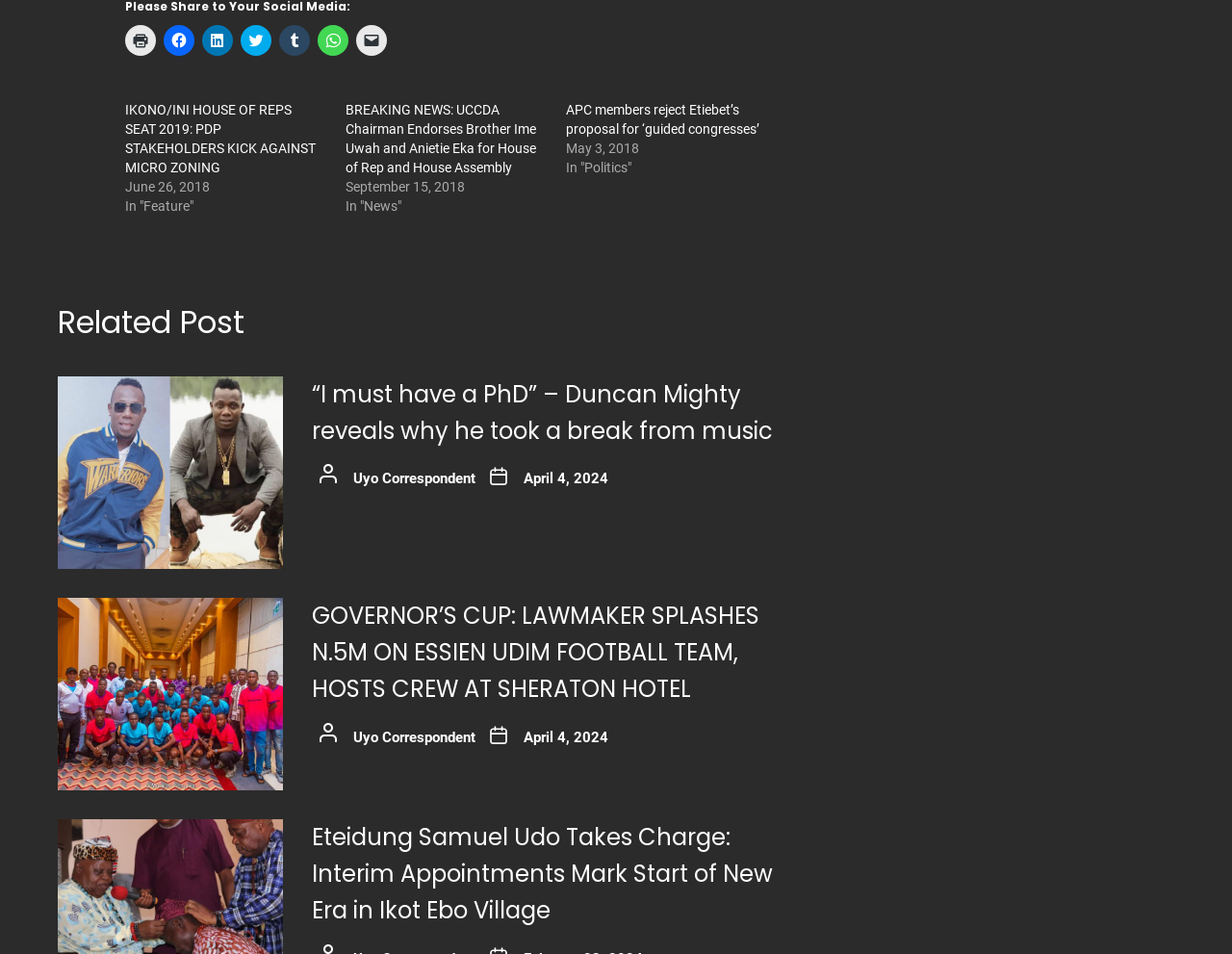What is the title of the related post?
Please provide a single word or phrase as your answer based on the screenshot.

“I must have a PhD” – Duncan Mighty reveals why he took a break from music